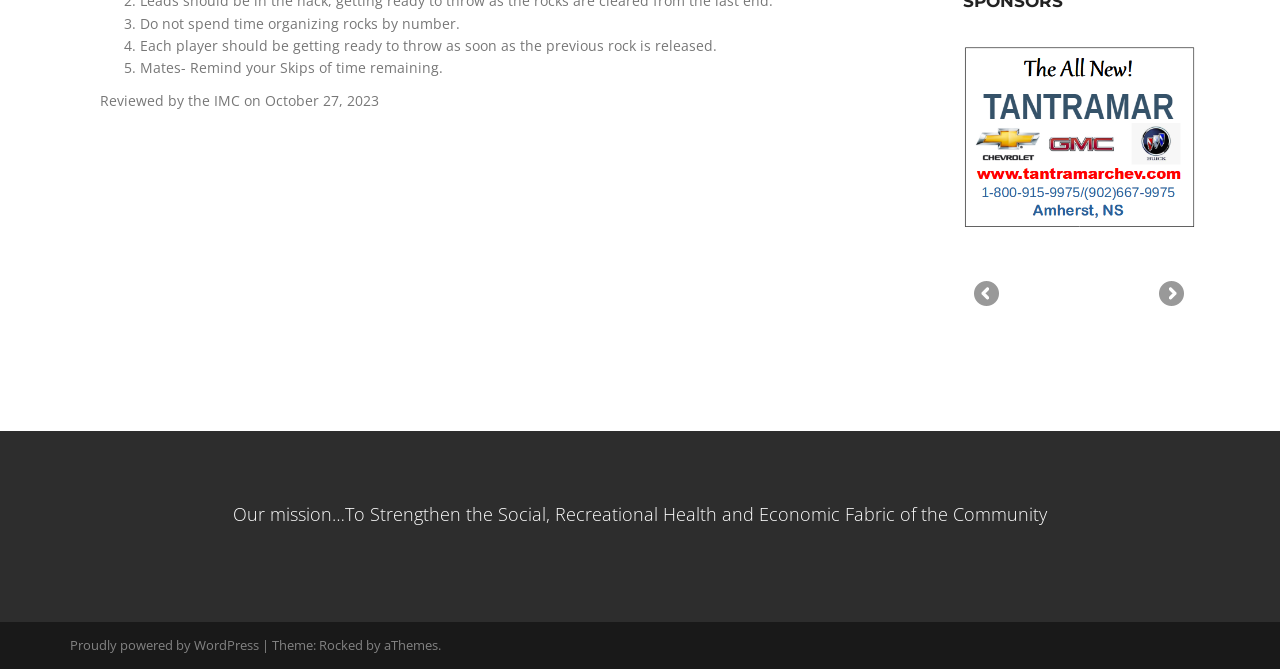Using the element description: "Next", determine the bounding box coordinates for the specified UI element. The coordinates should be four float numbers between 0 and 1, [left, top, right, bottom].

[0.902, 0.419, 0.926, 0.464]